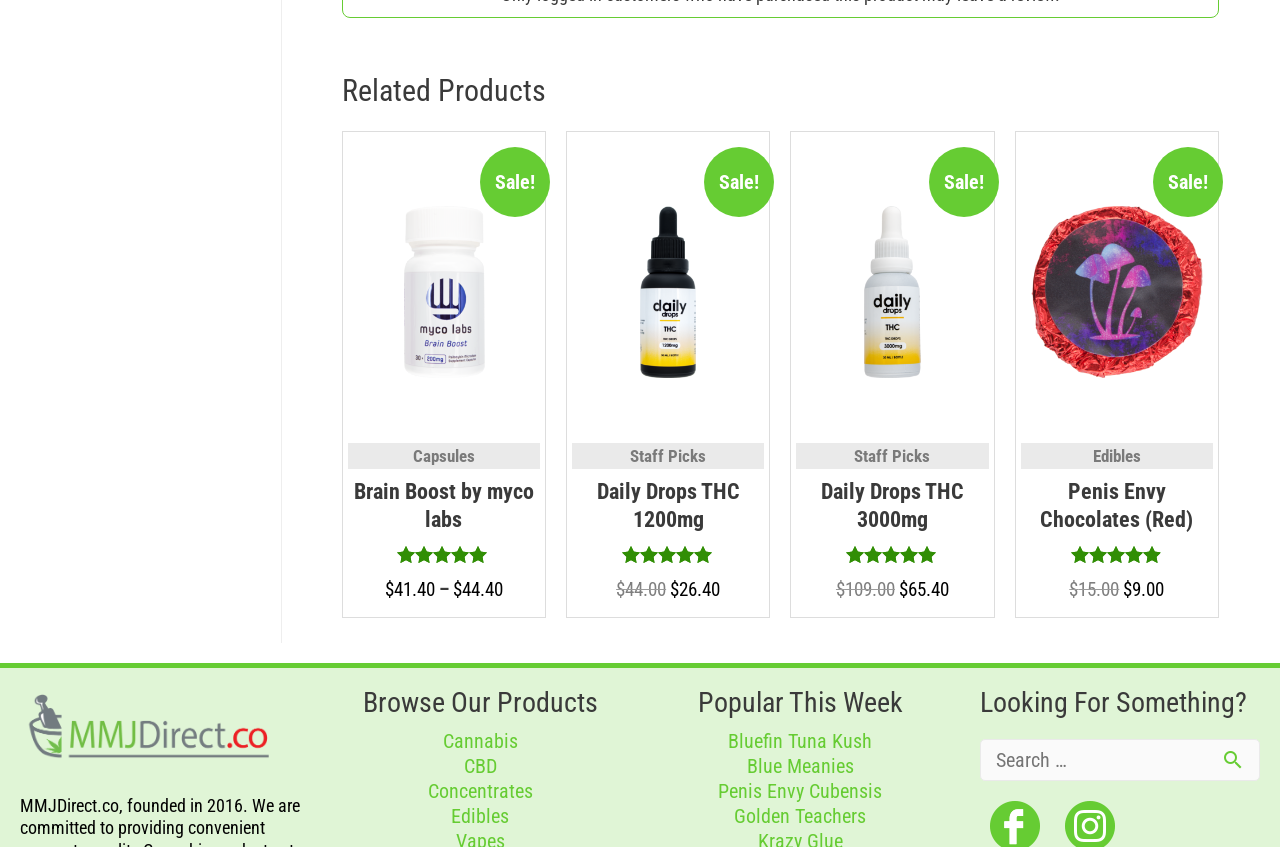Identify the bounding box coordinates of the region that needs to be clicked to carry out this instruction: "Click on the 'Penis Envy Chocolates (Red)' link". Provide these coordinates as four float numbers ranging from 0 to 1, i.e., [left, top, right, bottom].

[0.797, 0.564, 0.948, 0.631]